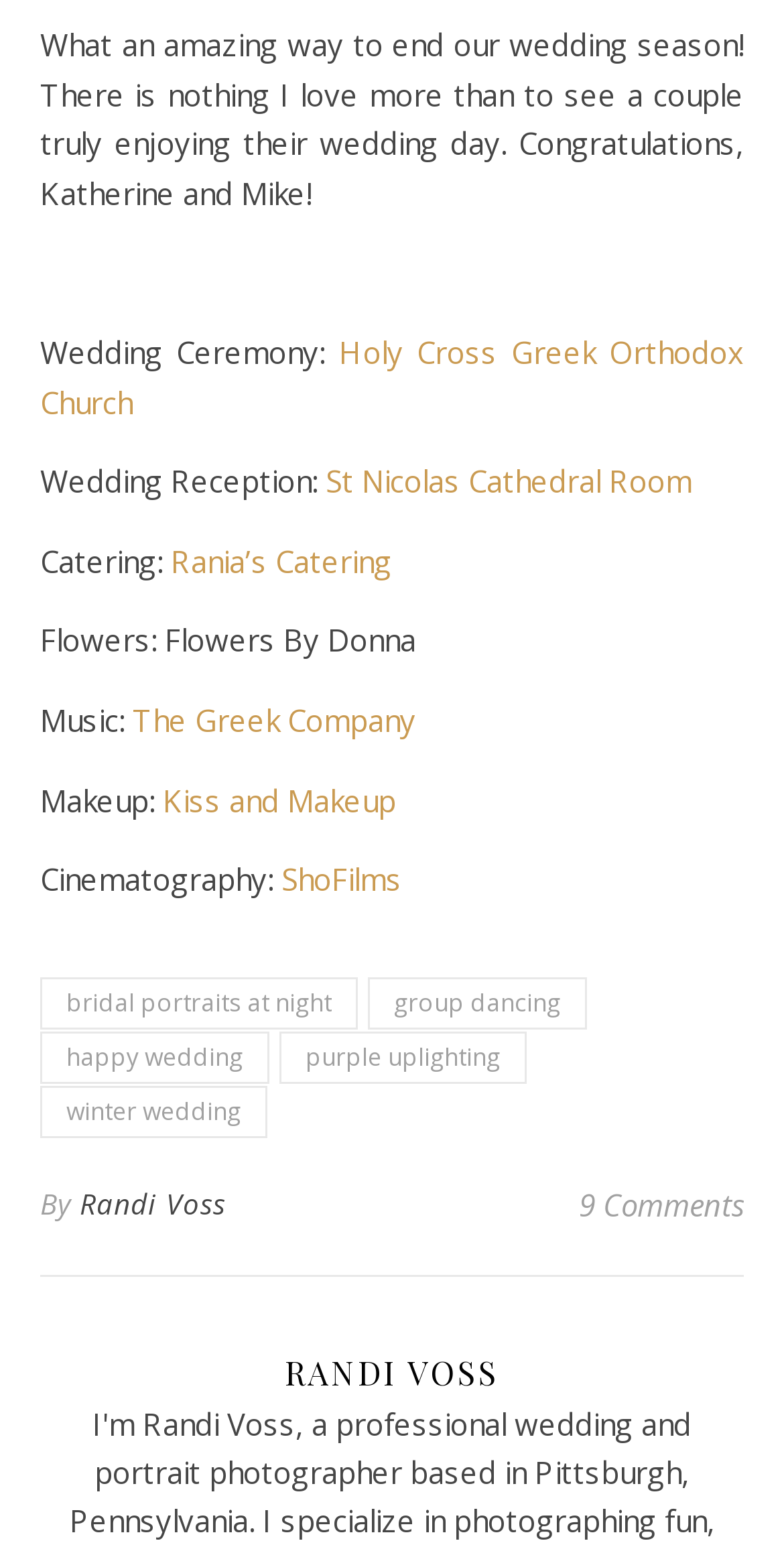Identify the bounding box of the UI element that matches this description: "winter wedding".

[0.051, 0.704, 0.341, 0.737]